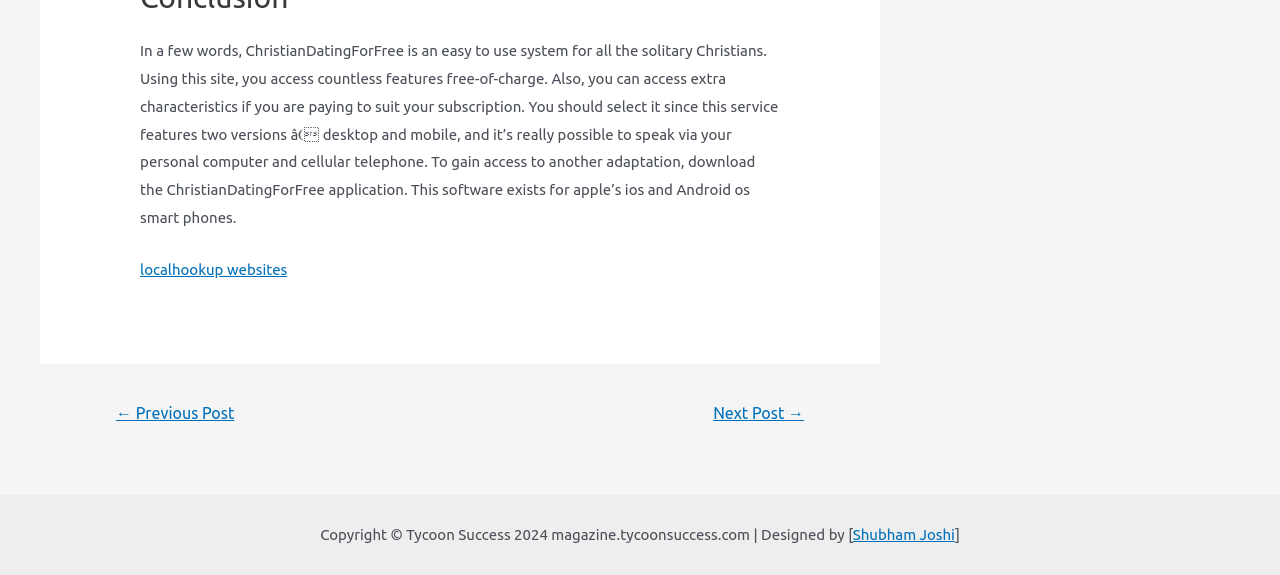What is the name of the designer of the webpage?
Provide an in-depth and detailed answer to the question.

The link at the bottom of the webpage mentions 'Designed by Shubham Joshi', indicating that the designer of the webpage is Shubham Joshi.